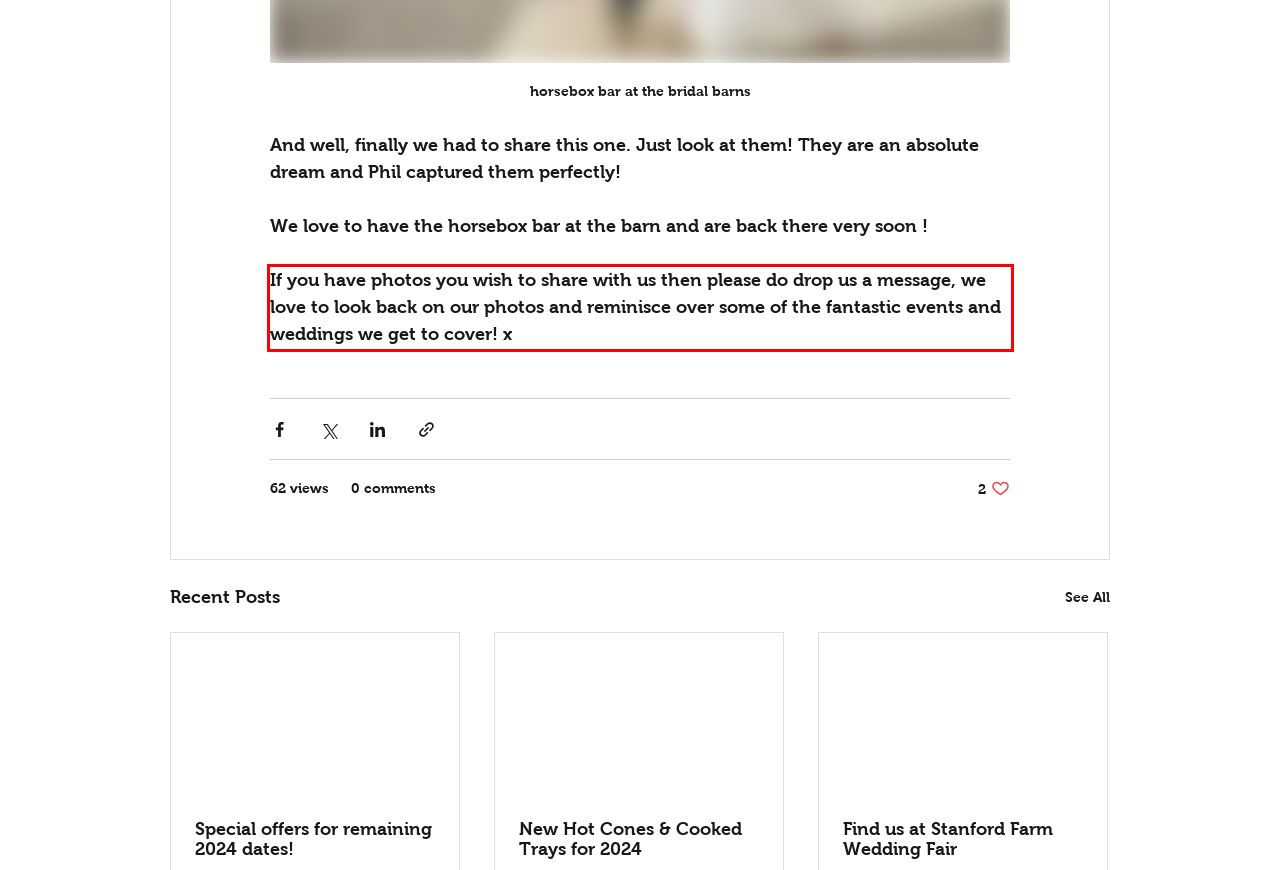Please use OCR to extract the text content from the red bounding box in the provided webpage screenshot.

If you have photos you wish to share with us then please do drop us a message, we love to look back on our photos and reminisce over some of the fantastic events and weddings we get to cover! x